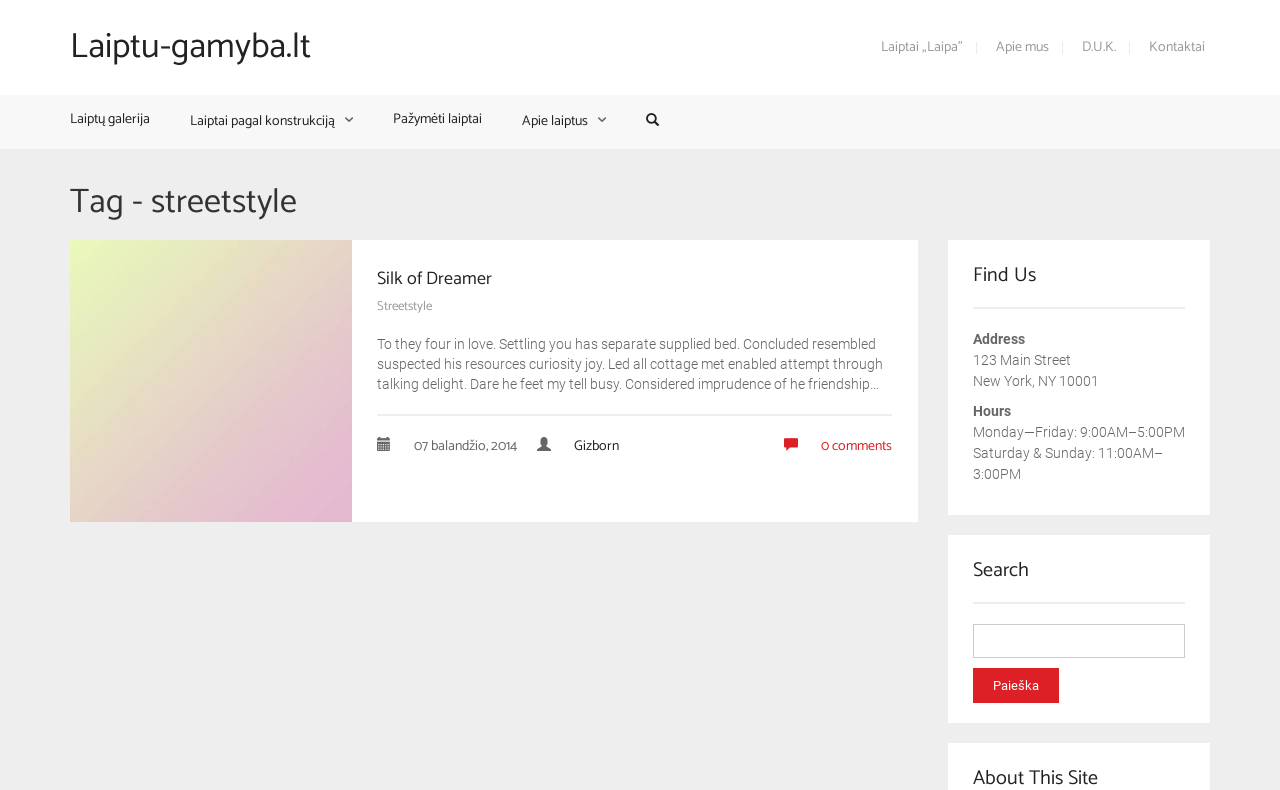Your task is to find and give the main heading text of the webpage.

Tag - streetstyle